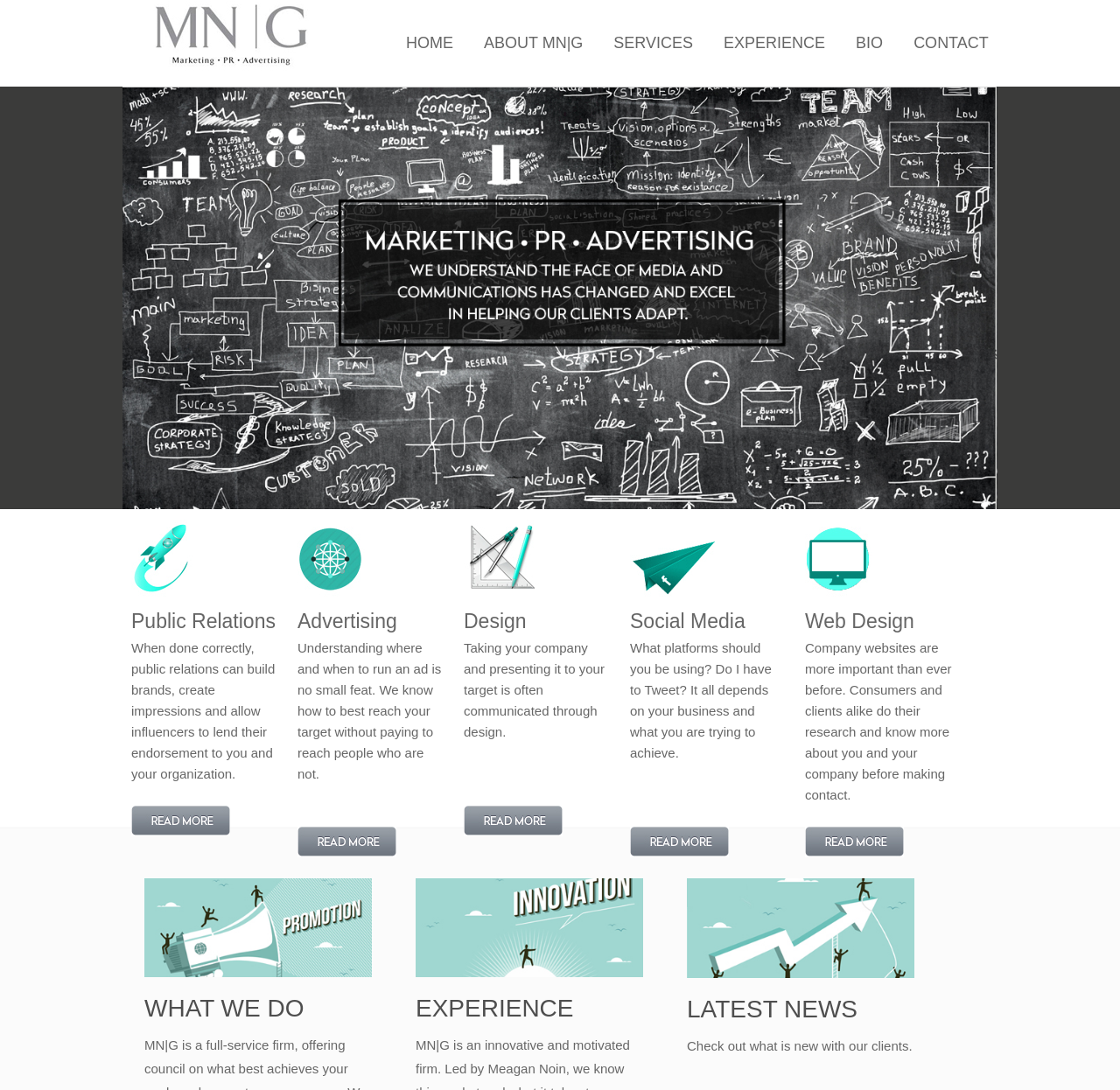Determine the bounding box coordinates of the clickable element necessary to fulfill the instruction: "Go to CONTACT". Provide the coordinates as four float numbers within the 0 to 1 range, i.e., [left, top, right, bottom].

[0.808, 0.013, 0.89, 0.063]